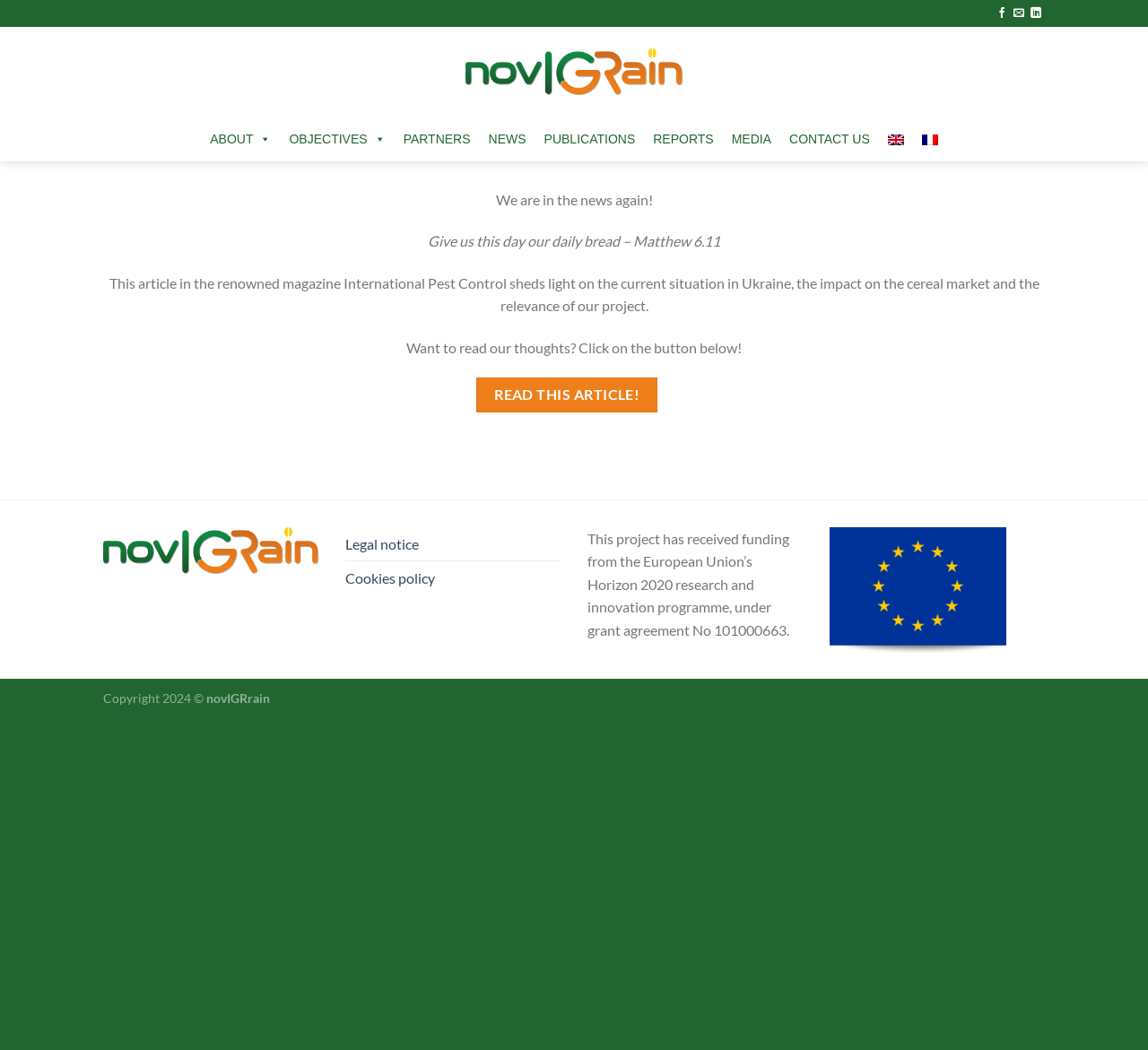Analyze the image and deliver a detailed answer to the question: What is the copyright year of this website?

I found the answer by reading the static text at the bottom of the webpage, which says 'Copyright 2024 ©'. This indicates that the copyright year of this website is 2024.